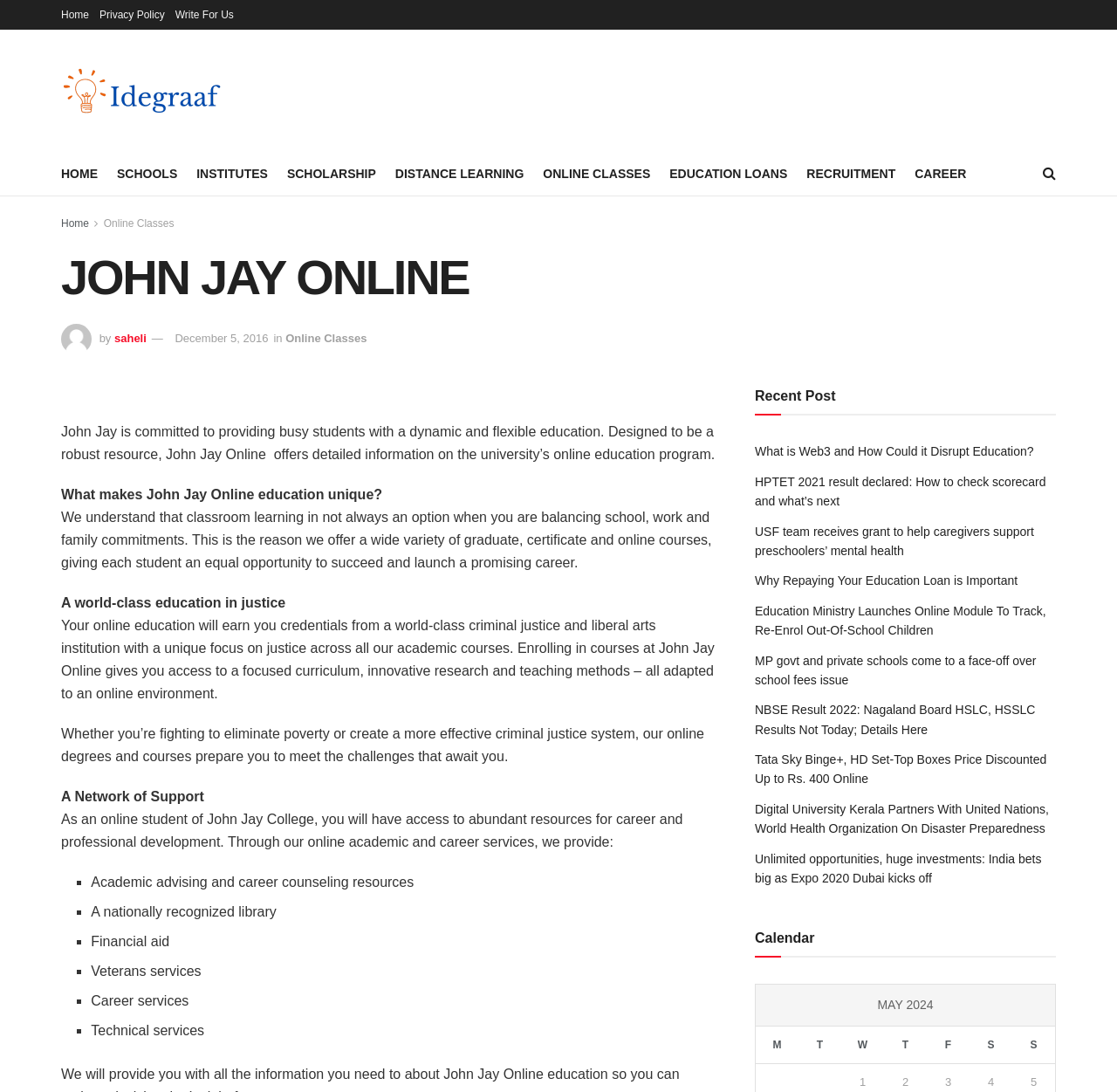Please determine the bounding box coordinates for the element that should be clicked to follow these instructions: "Click on the 'Calendar' section".

[0.676, 0.845, 0.729, 0.874]